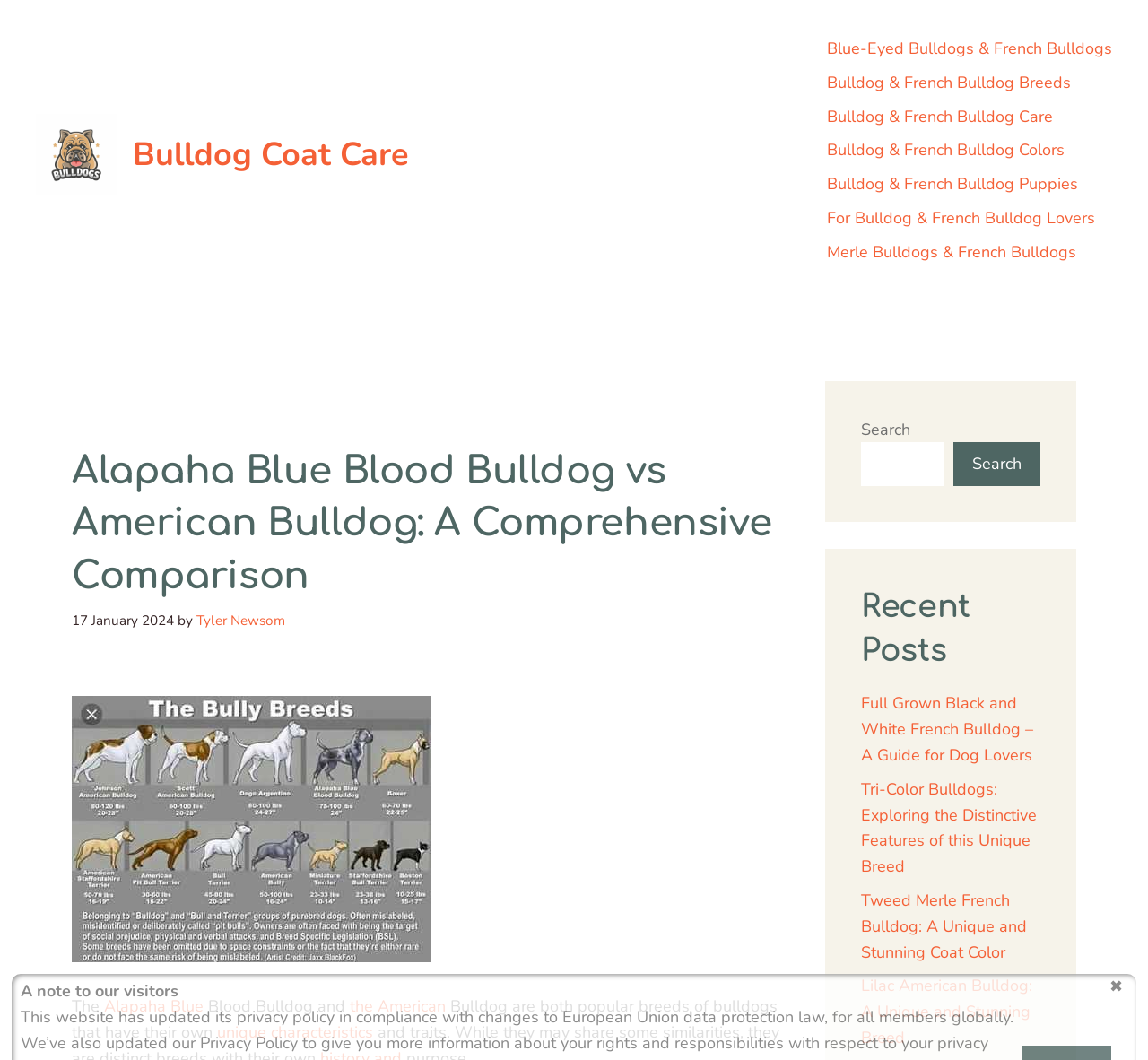Indicate the bounding box coordinates of the element that must be clicked to execute the instruction: "Check out Tri-Color Bulldogs article". The coordinates should be given as four float numbers between 0 and 1, i.e., [left, top, right, bottom].

[0.75, 0.734, 0.903, 0.828]